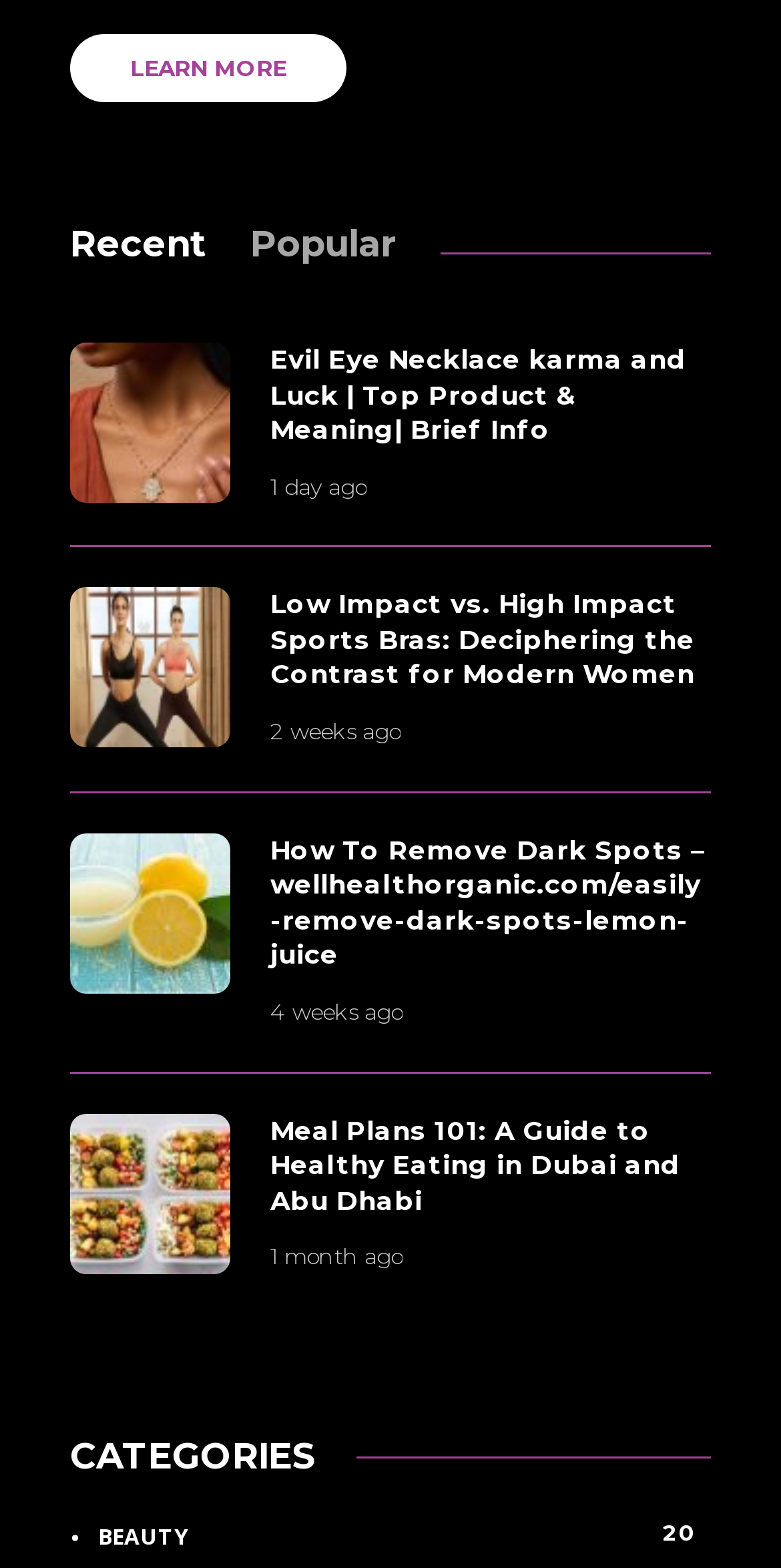Provide your answer in a single word or phrase: 
What is the title of the first article?

Evil Eye Necklace